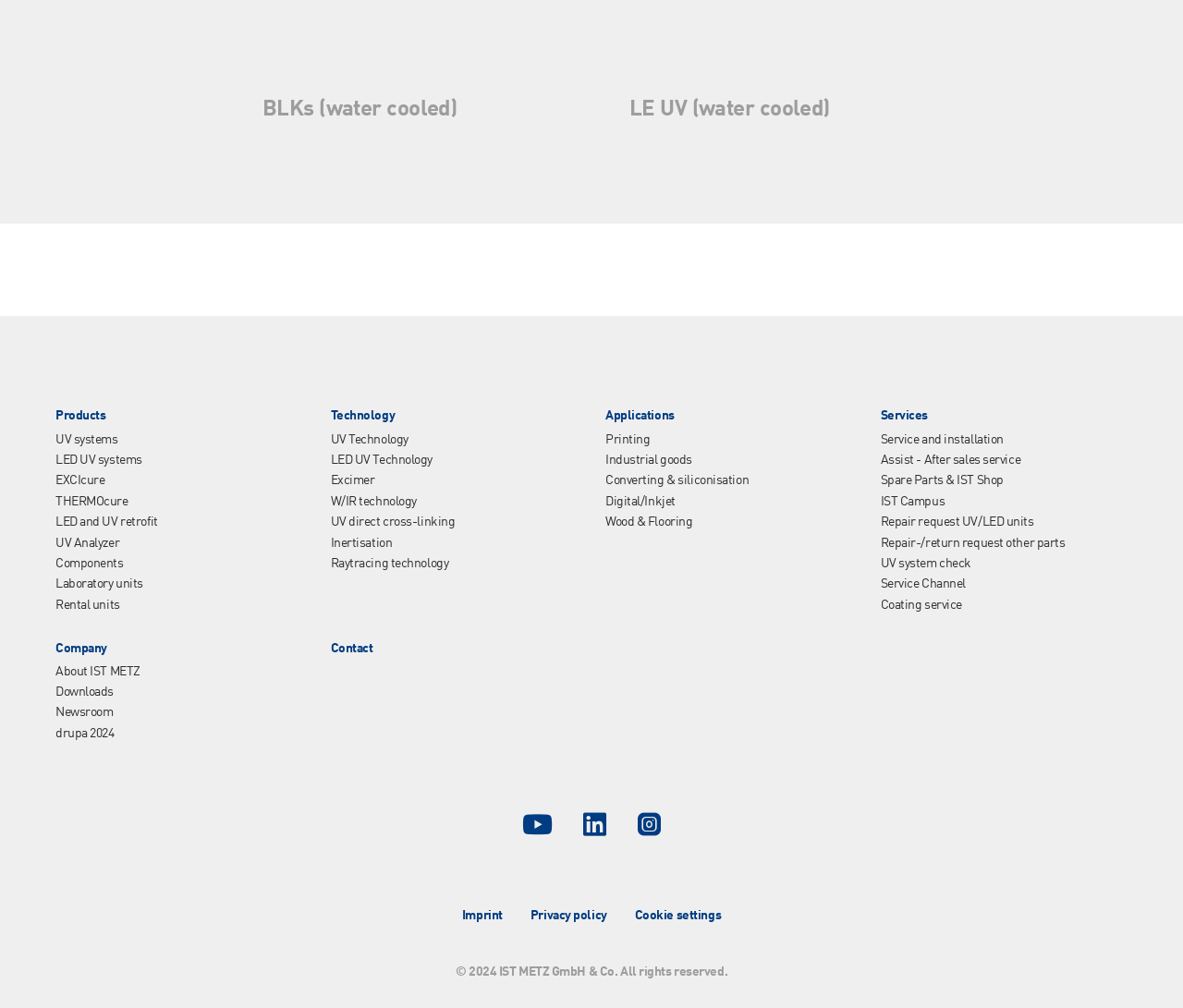Using the element description Spare Parts & IST Shop, predict the bounding box coordinates for the UI element. Provide the coordinates in (top-left x, top-left y, bottom-right x, bottom-right y) format with values ranging from 0 to 1.

[0.744, 0.471, 0.848, 0.483]